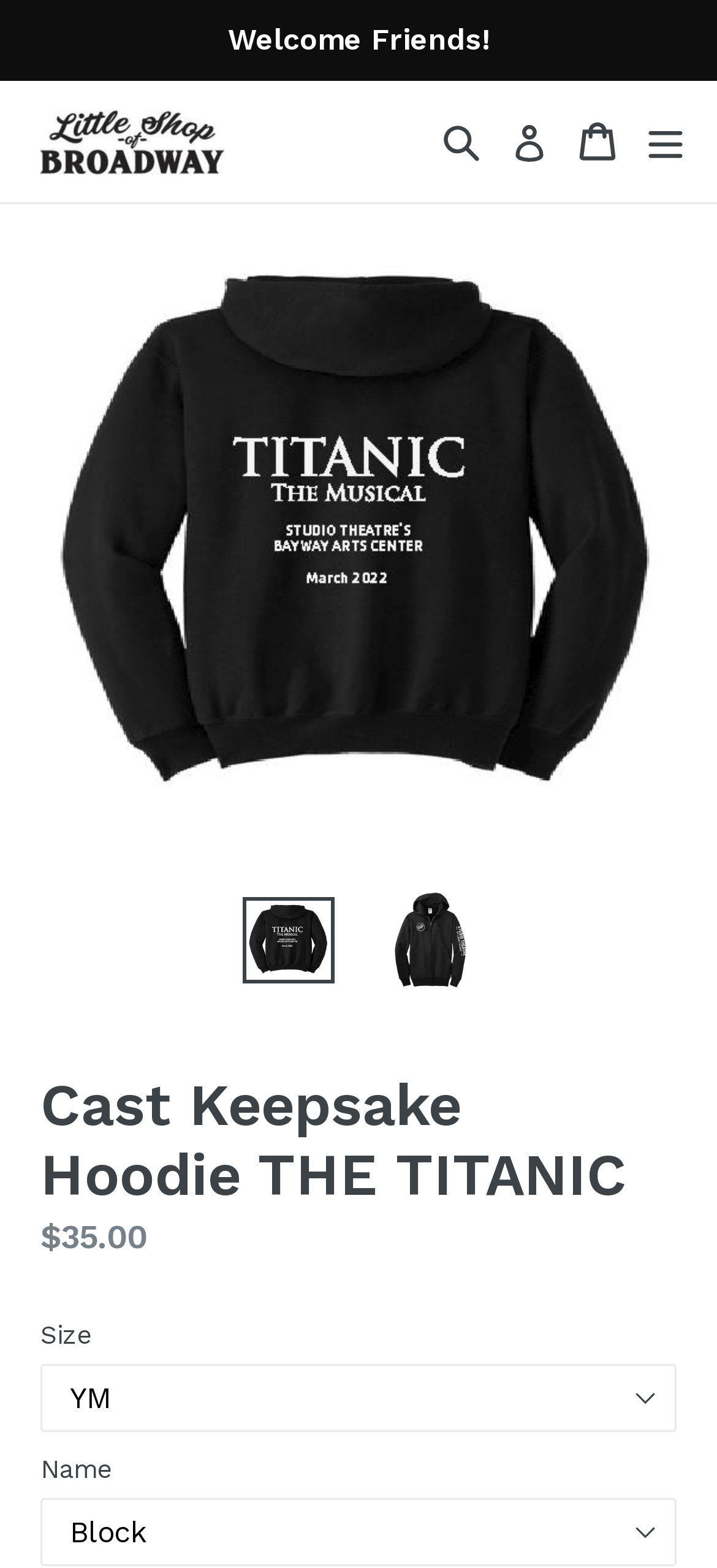How many links are there in the top navigation bar?
Offer a detailed and exhaustive answer to the question.

The top navigation bar contains three links: 'Little Shop of Broadway', 'Log in', and 'Cart Cart'. These links are located in the top-right corner of the webpage.